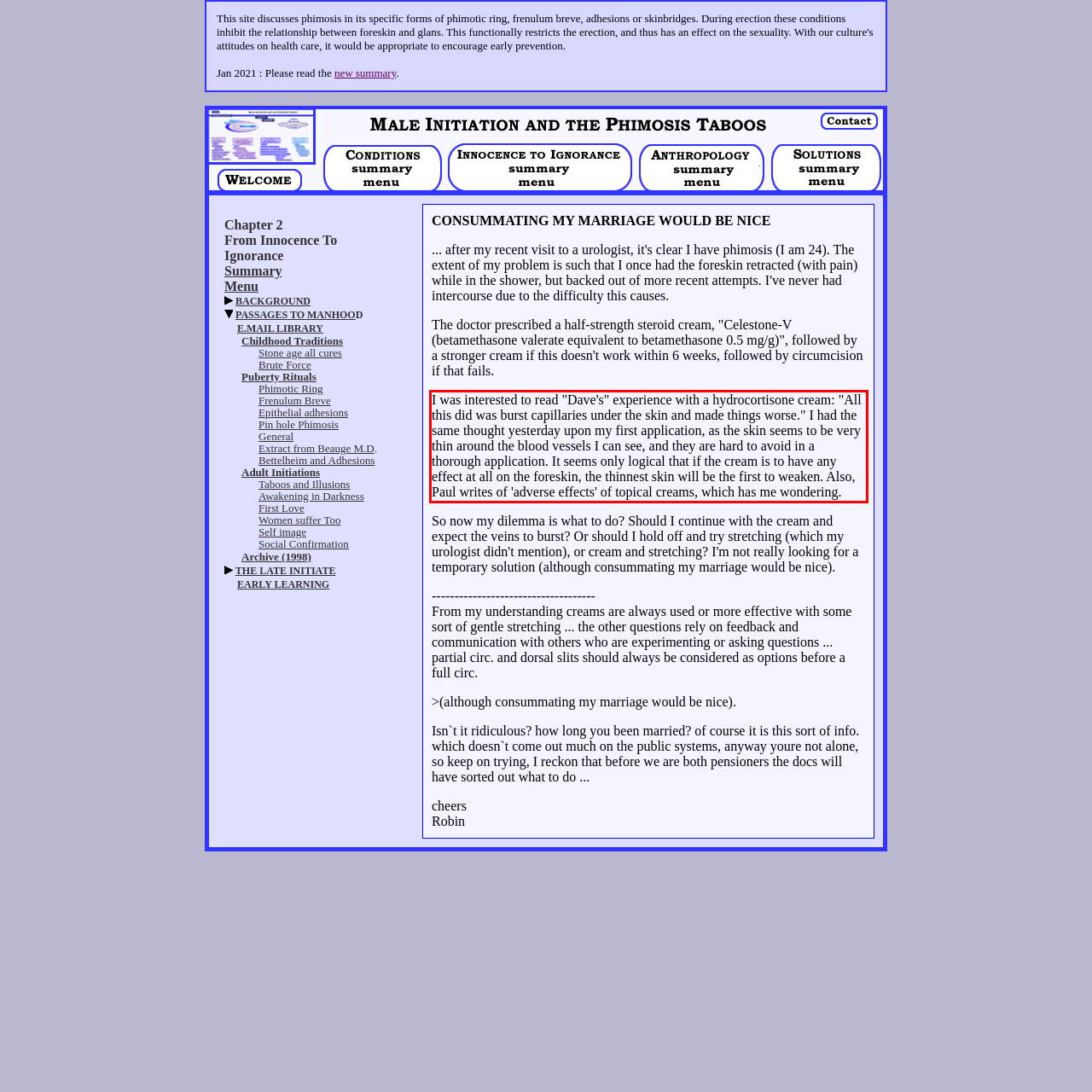Given the screenshot of a webpage, identify the red rectangle bounding box and recognize the text content inside it, generating the extracted text.

I was interested to read "Dave's" experience with a hydrocortisone cream: "All this did was burst capillaries under the skin and made things worse." I had the same thought yesterday upon my first application, as the skin seems to be very thin around the blood vessels I can see, and they are hard to avoid in a thorough application. It seems only logical that if the cream is to have any effect at all on the foreskin, the thinnest skin will be the first to weaken. Also, Paul writes of 'adverse effects' of topical creams, which has me wondering.